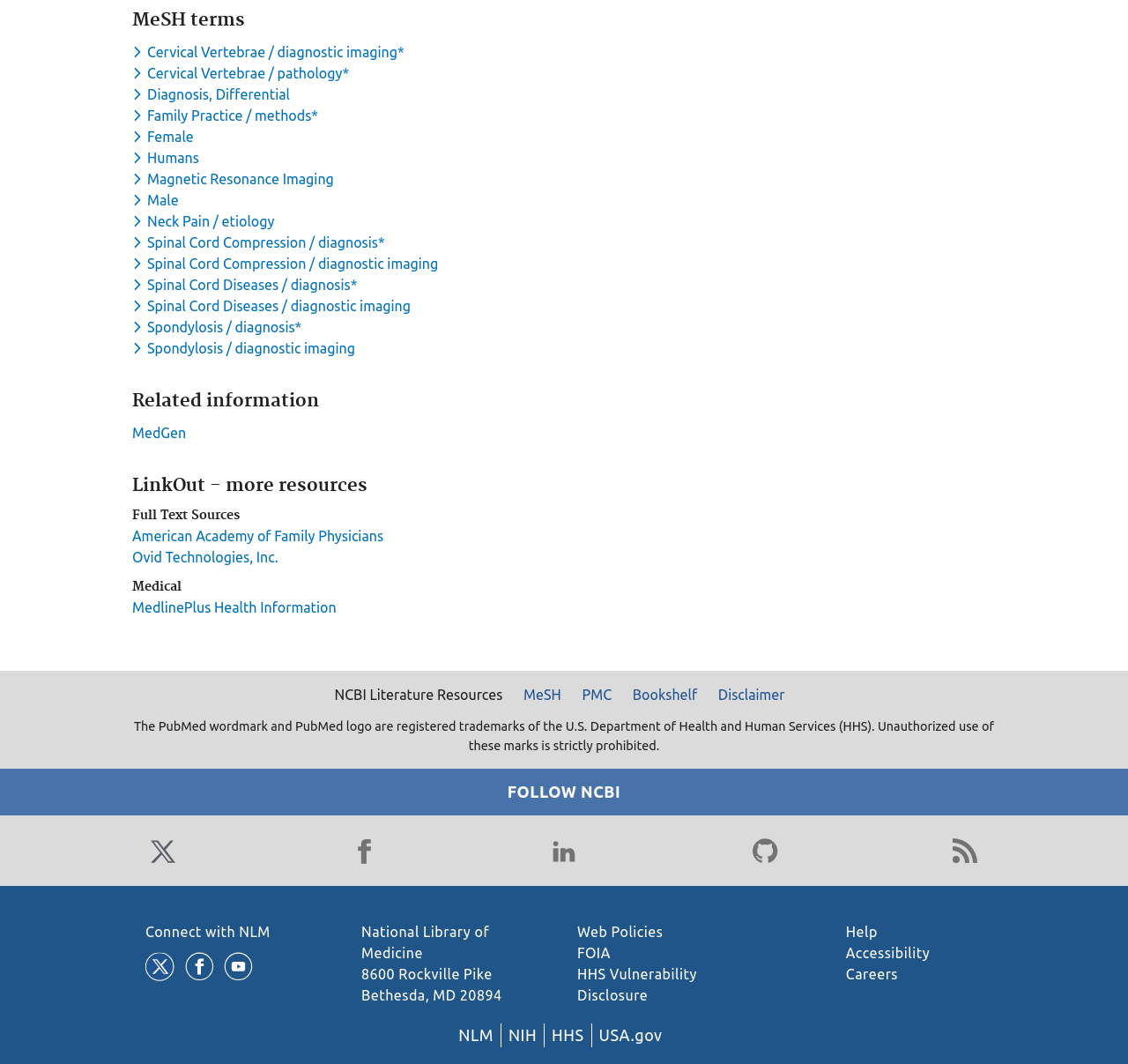Given the description "Family Practice / methods*", provide the bounding box coordinates of the corresponding UI element.

[0.117, 0.101, 0.286, 0.116]